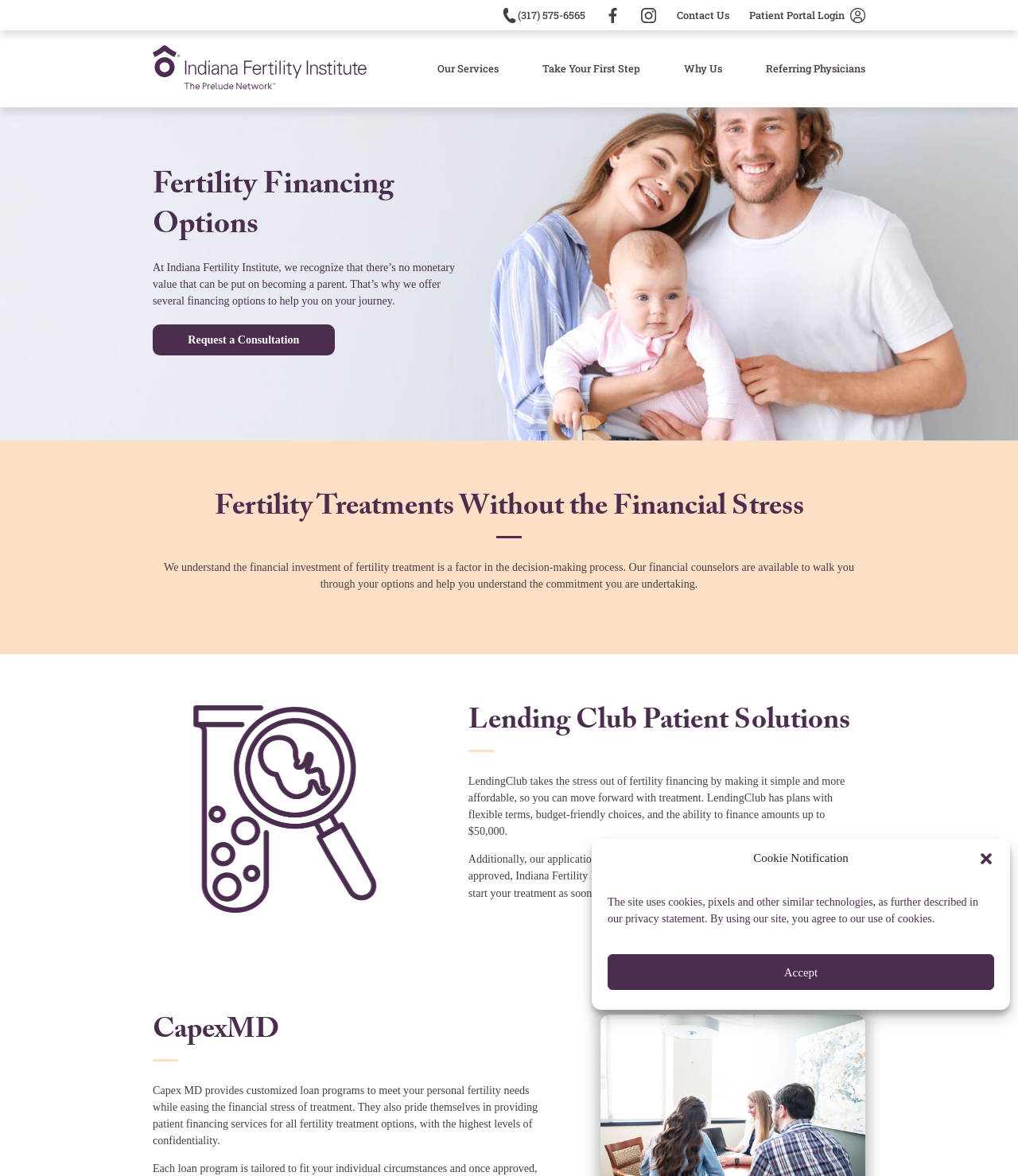What is the name of the second financing option?
Answer the question with a single word or phrase, referring to the image.

CapexMD